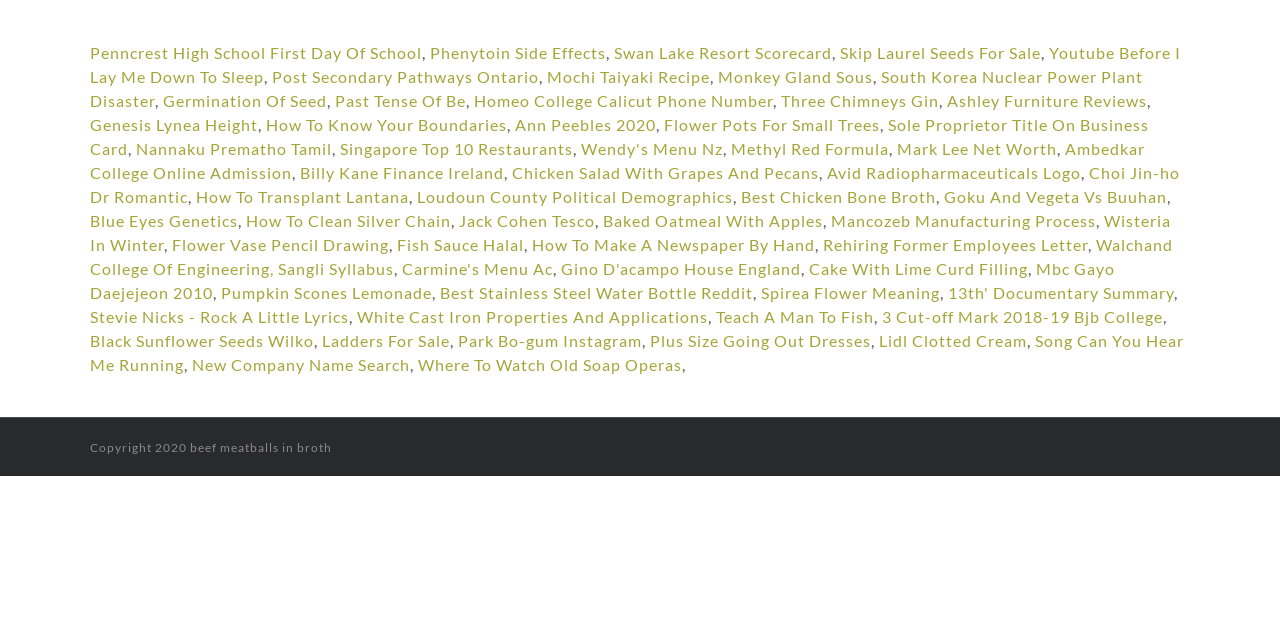Identify the bounding box coordinates for the UI element described as: "Homeo College Calicut Phone Number".

[0.37, 0.142, 0.604, 0.172]